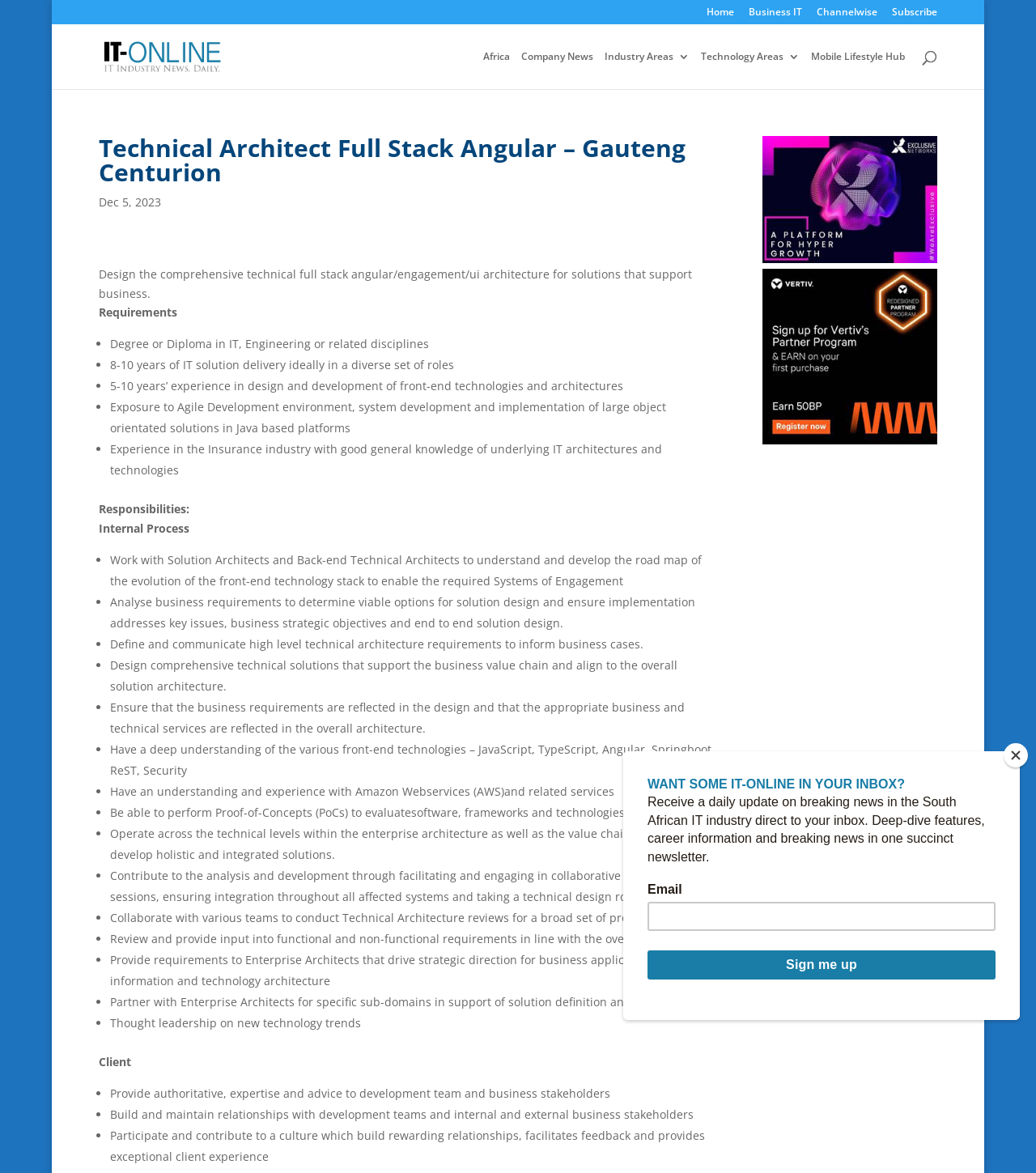Please identify the bounding box coordinates of the region to click in order to complete the given instruction: "Click on Africa". The coordinates should be four float numbers between 0 and 1, i.e., [left, top, right, bottom].

[0.467, 0.043, 0.492, 0.076]